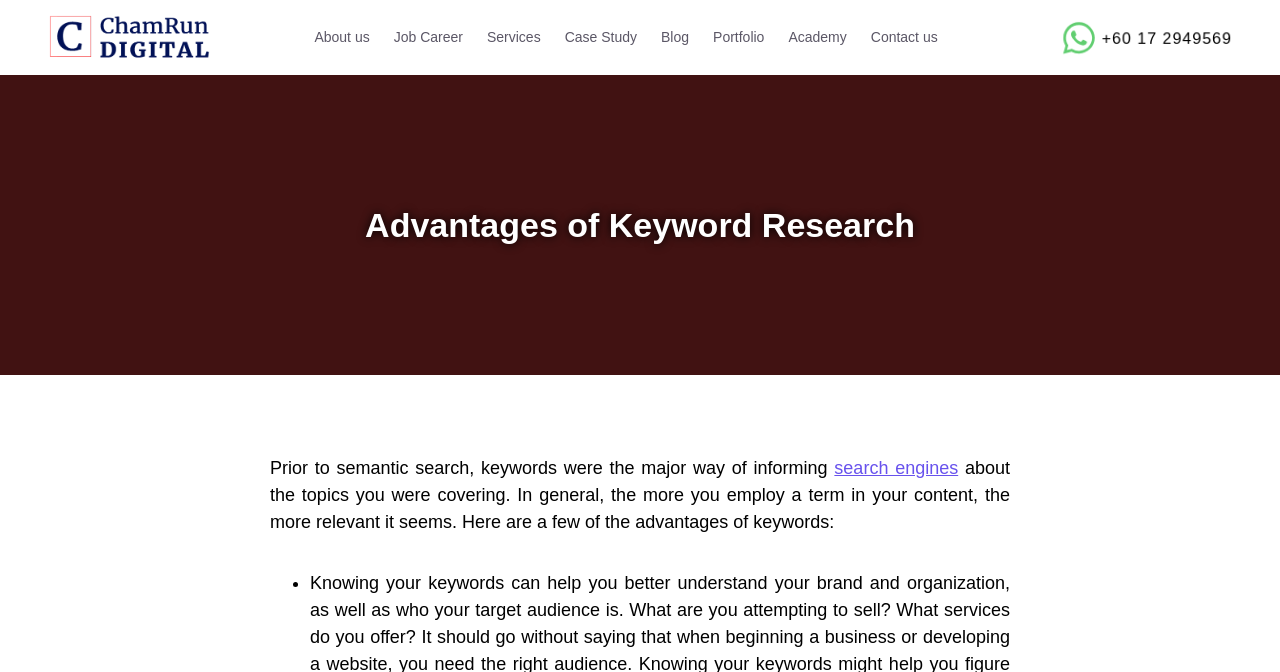What is the purpose of keywords in content?
Please provide a comprehensive and detailed answer to the question.

I determined the answer by reading the static text element that says 'Prior to semantic search, keywords were the major way of informing search engines about the topics you were covering.' which indicates that the purpose of keywords is to inform search engines about the topics being covered.